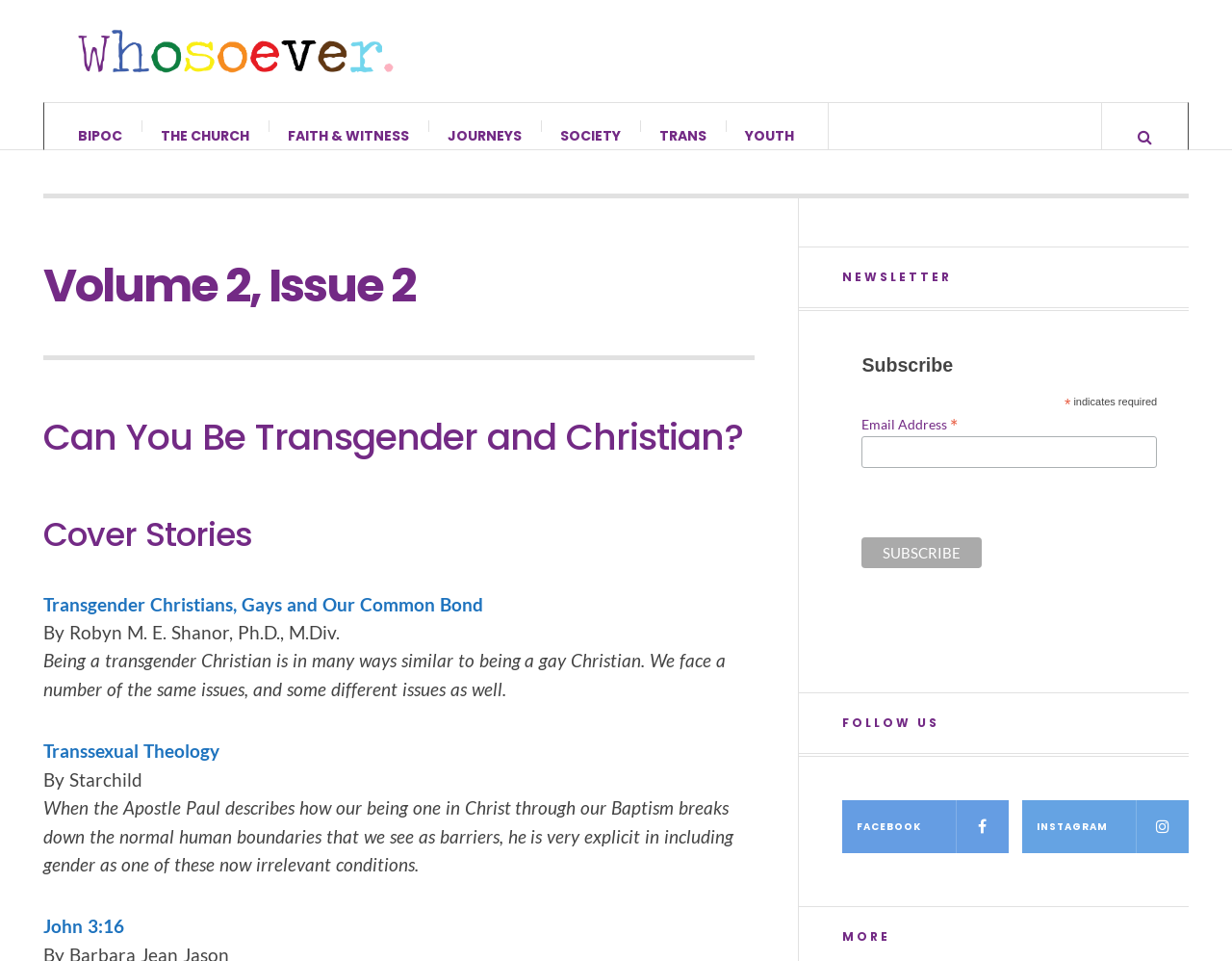Determine and generate the text content of the webpage's headline.

Can You Be Transgender and Christian?